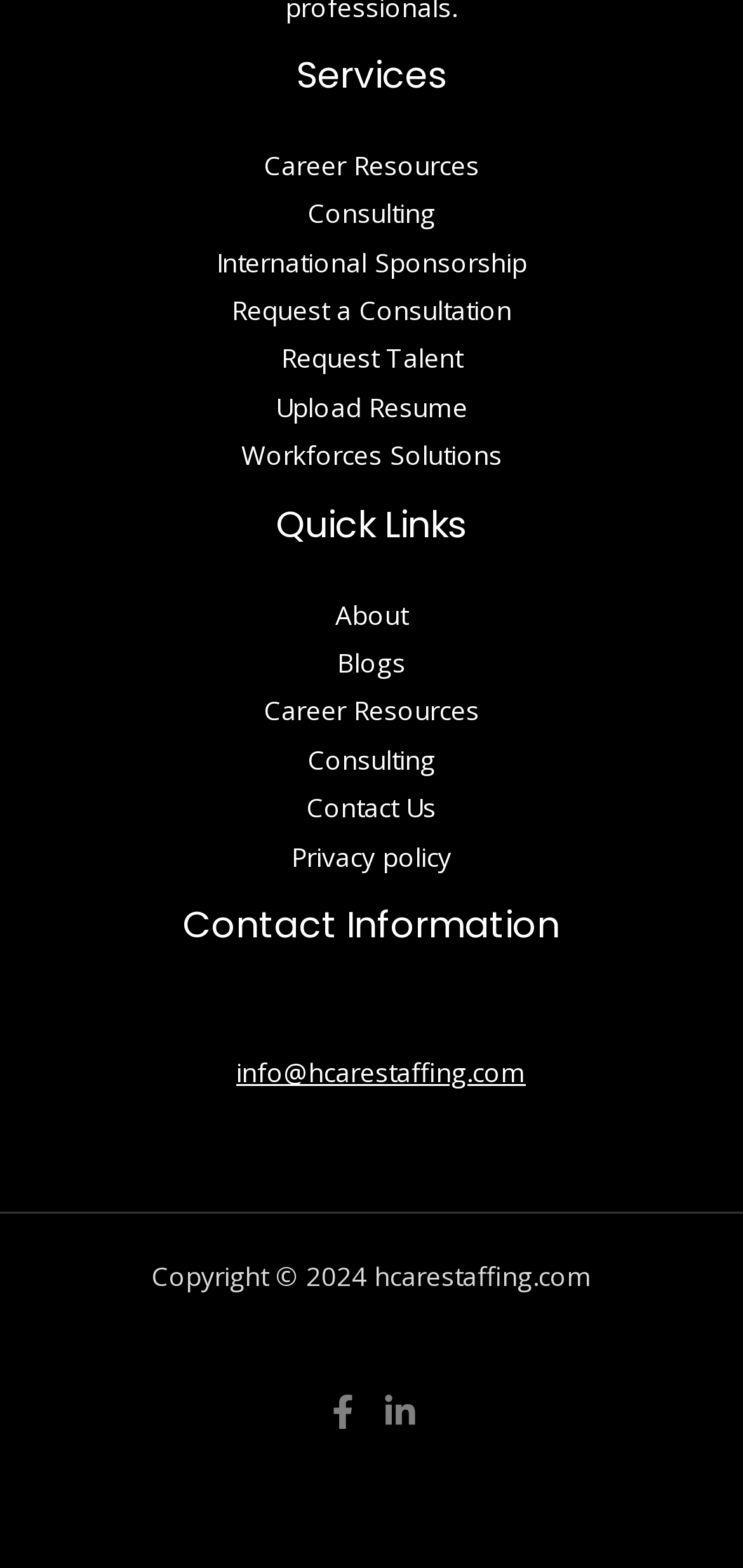Please look at the image and answer the question with a detailed explanation: What is the email address provided in the Contact Information section?

I looked at the Contact Information section and found a link element with the email address 'info@hcarestaffing.com', which is the only email address provided in this section.